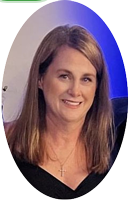What is the color of Paula's hair?
Refer to the image and answer the question using a single word or phrase.

light brown